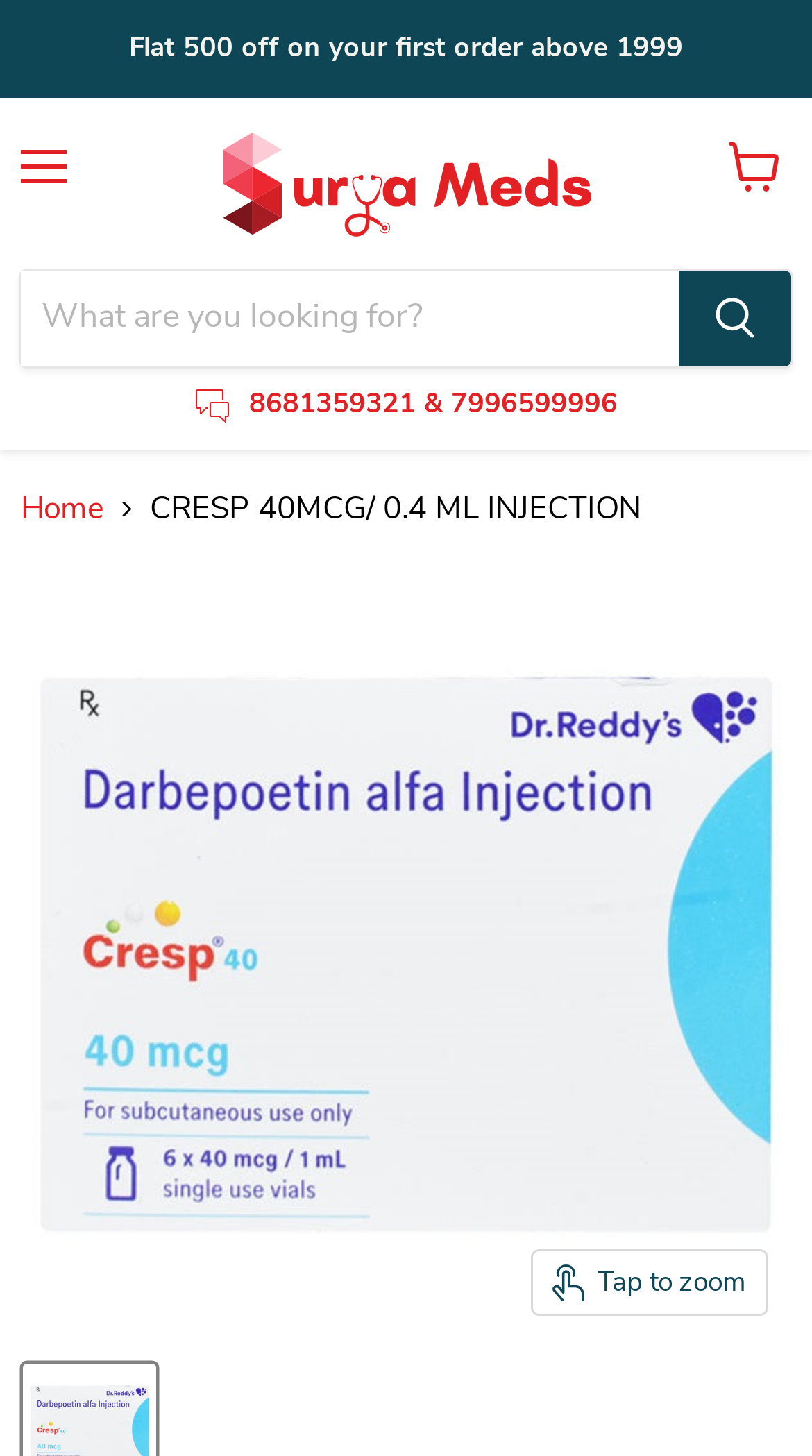Can you extract the primary headline text from the webpage?

CRESP 40MCG/ 0.4 ML INJECTION